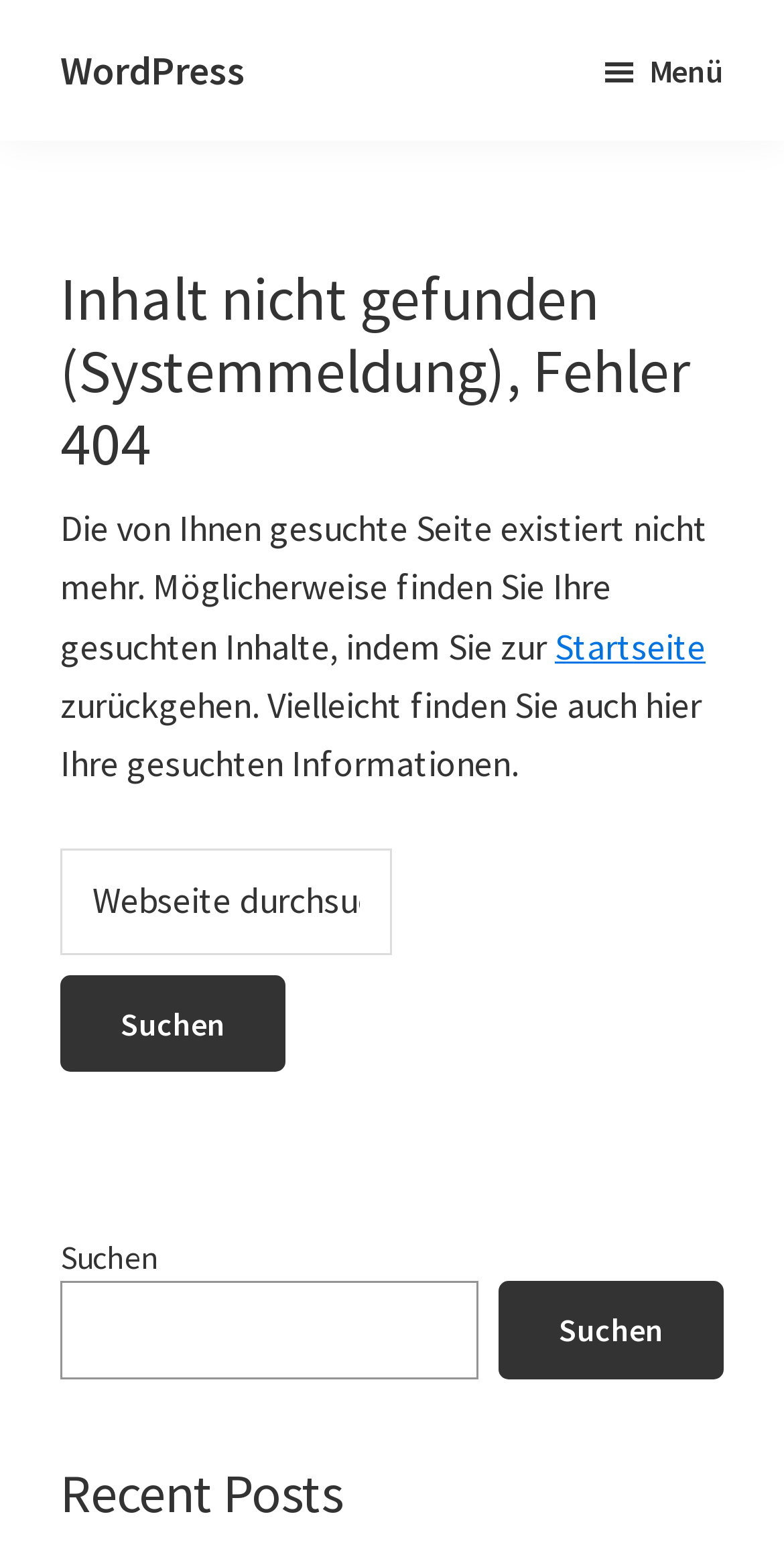What is the primary heading on this webpage?

Inhalt nicht gefunden (Systemmeldung), Fehler 404